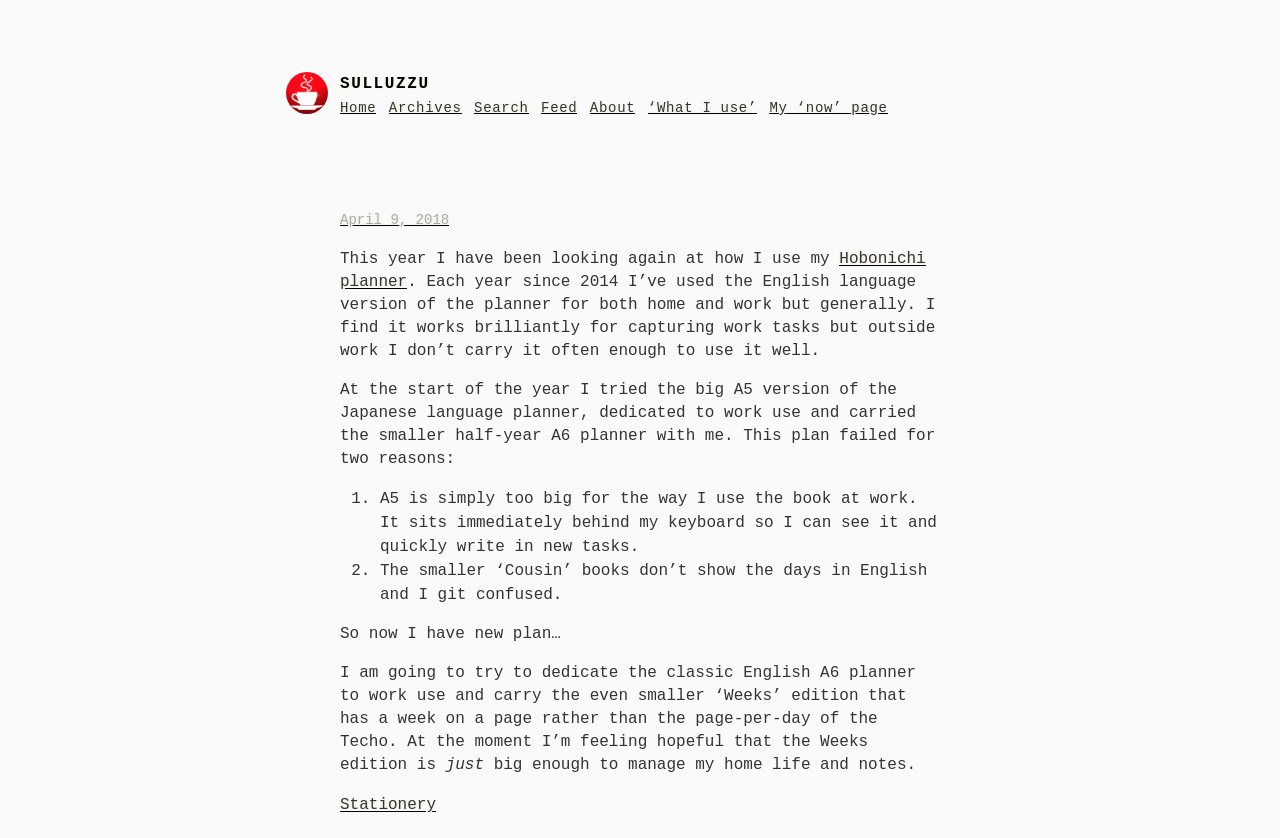Answer the question below using just one word or a short phrase: 
What is the author's current planner experiment?

Hobonichi planner